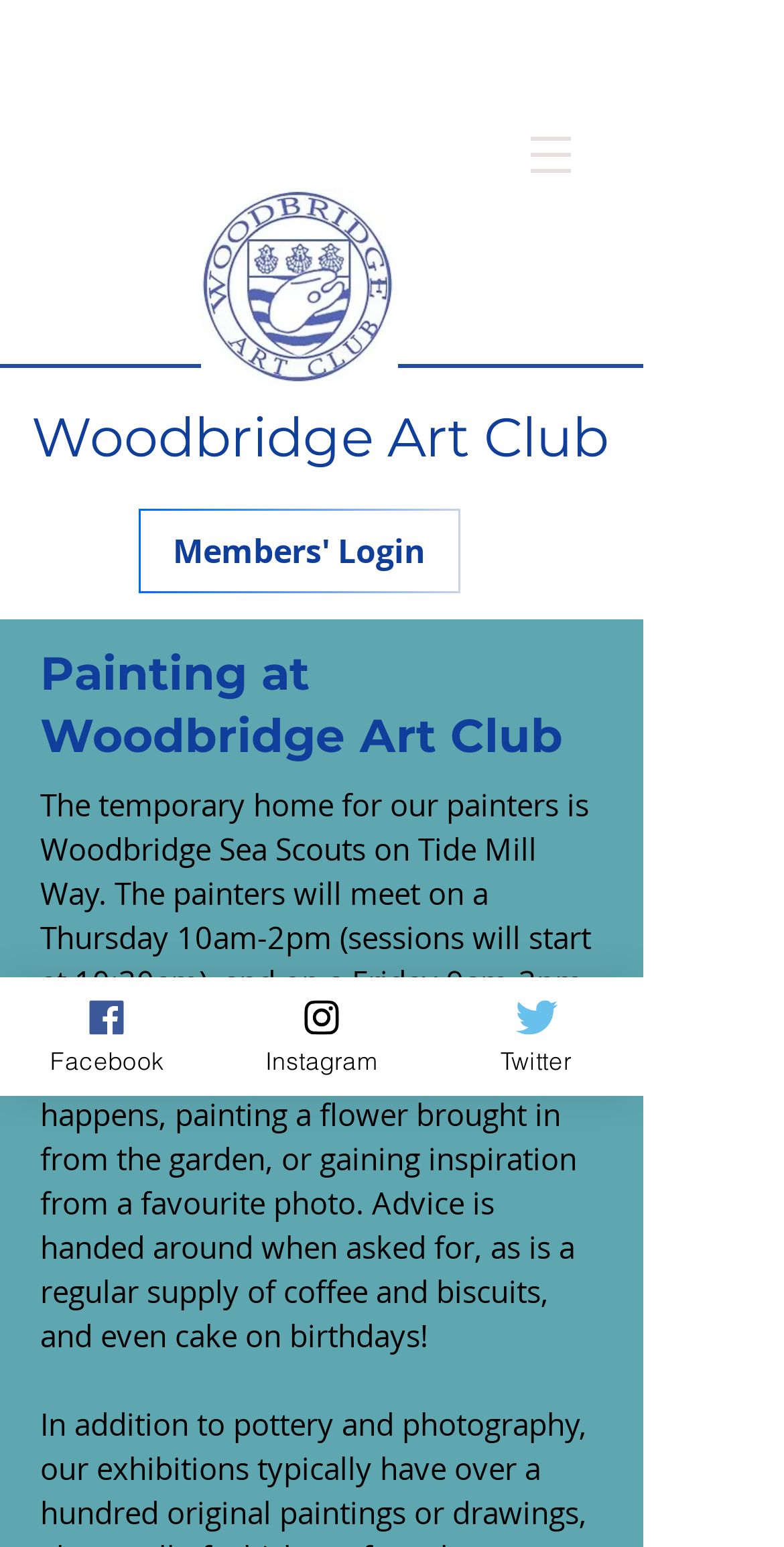Give a one-word or one-phrase response to the question: 
What is the purpose of the painters' meeting?

Playing, trying new techniques, and gaining inspiration